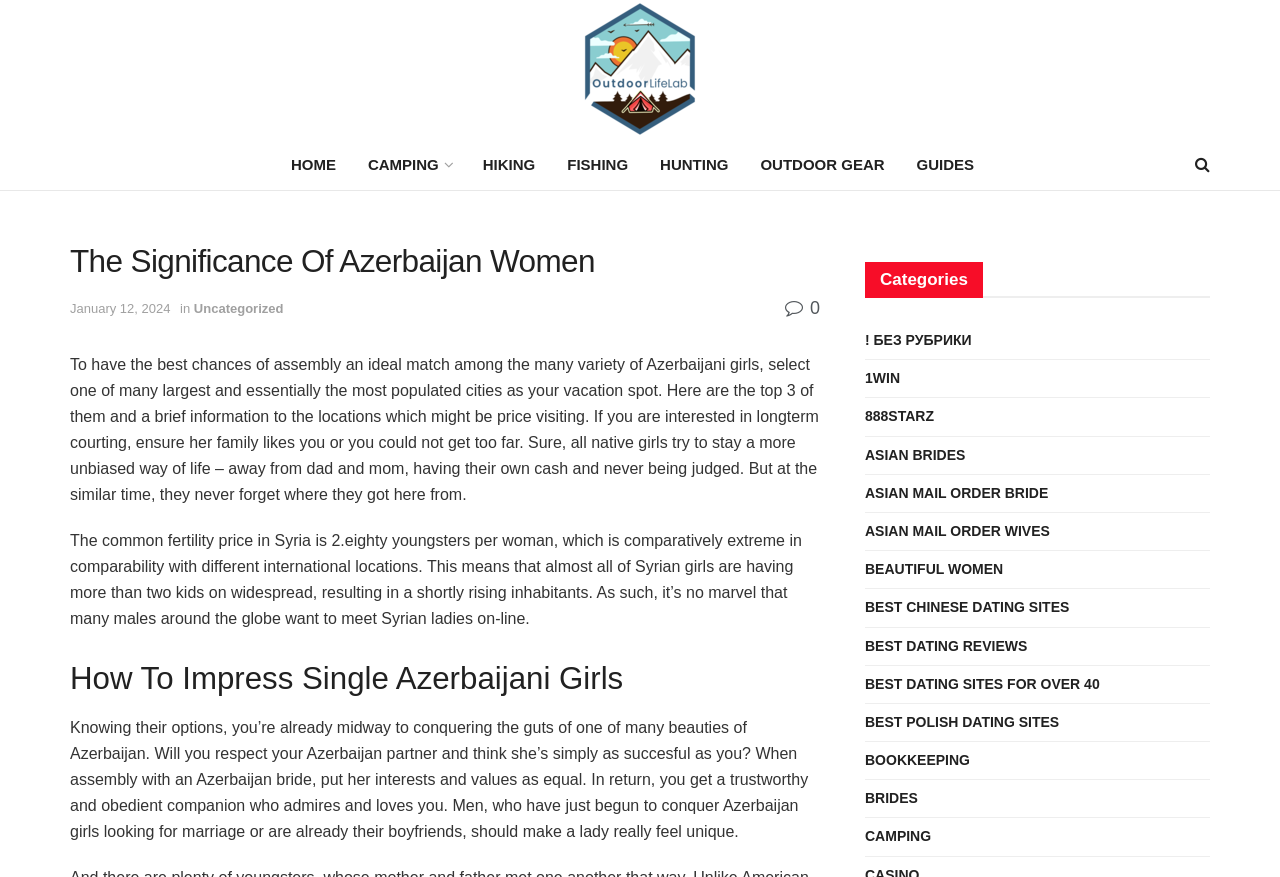Please specify the bounding box coordinates in the format (top-left x, top-left y, bottom-right x, bottom-right y), with all values as floating point numbers between 0 and 1. Identify the bounding box of the UI element described by: Camping

[0.676, 0.94, 0.727, 0.969]